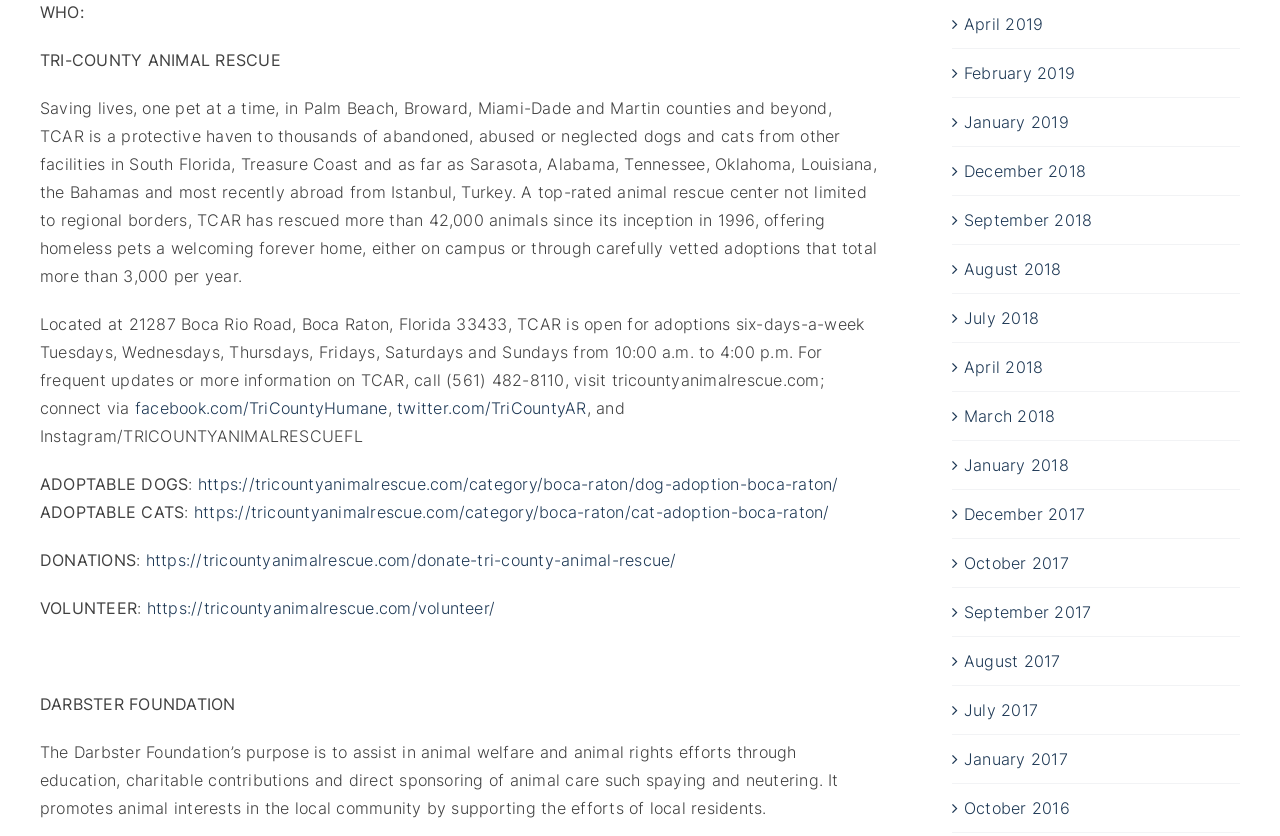What are the three ways to connect with the rescue center?
Using the visual information, respond with a single word or phrase.

facebook, twitter, and instagram